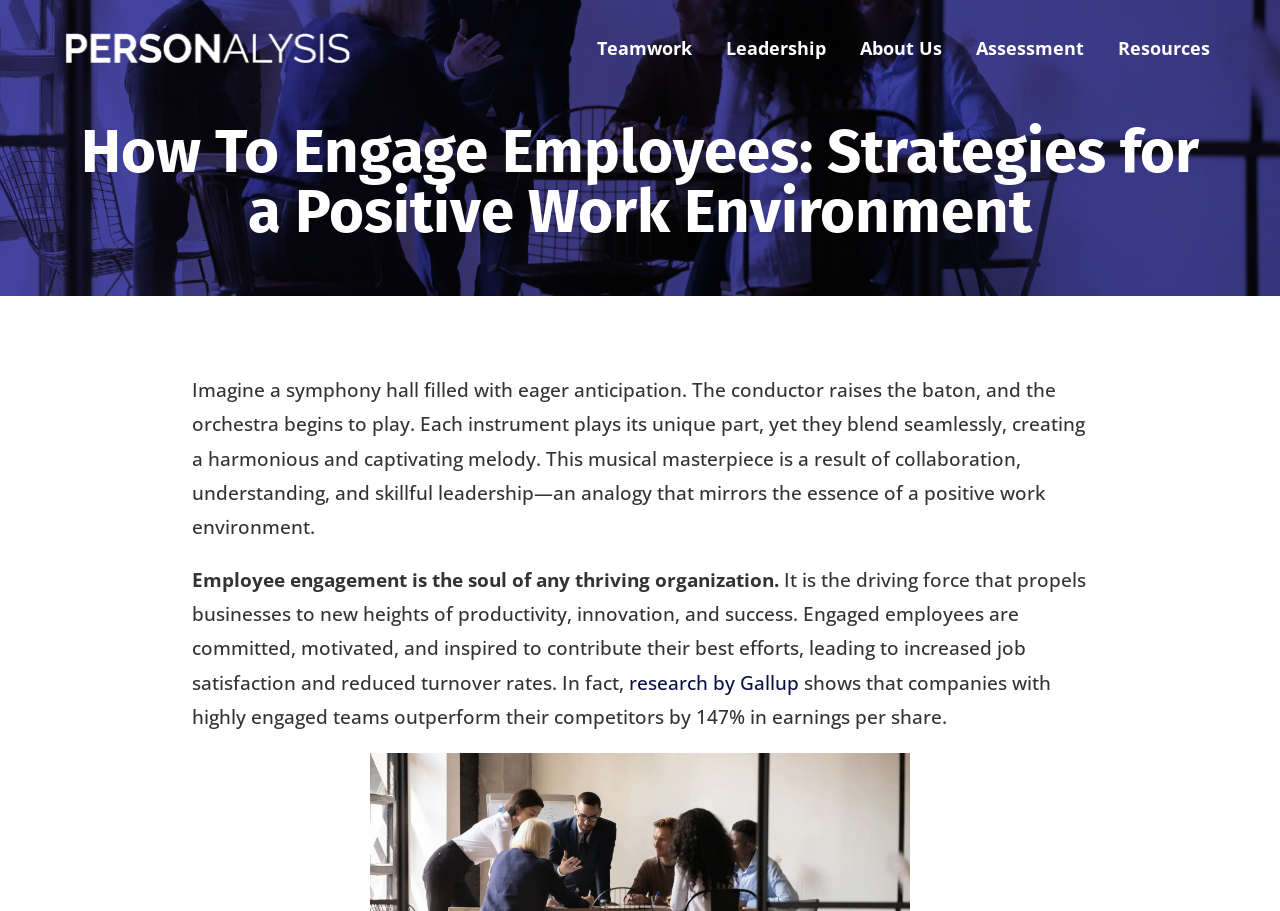What is the consequence of having engaged employees?
Give a one-word or short-phrase answer derived from the screenshot.

Increased job satisfaction